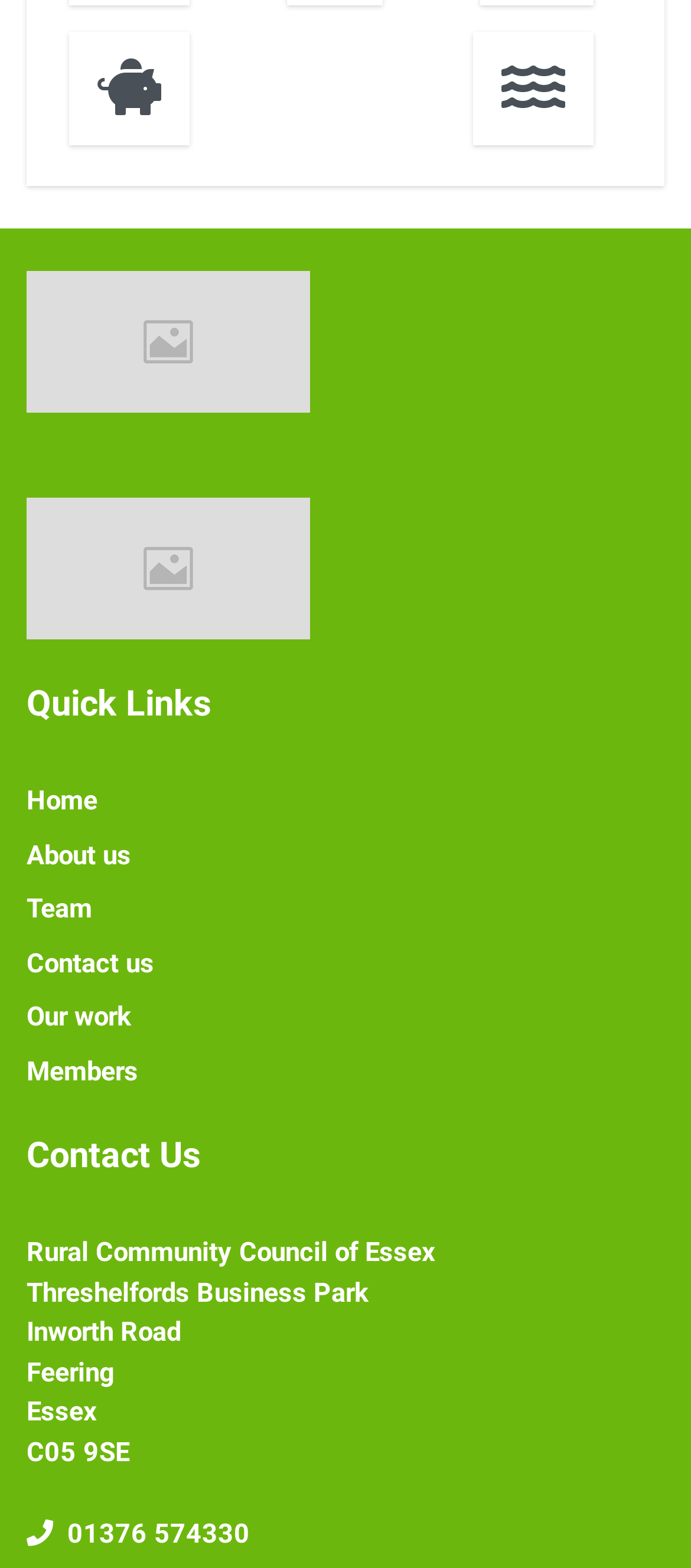Please specify the bounding box coordinates of the clickable region necessary for completing the following instruction: "View Contact us page". The coordinates must consist of four float numbers between 0 and 1, i.e., [left, top, right, bottom].

[0.038, 0.604, 0.223, 0.624]